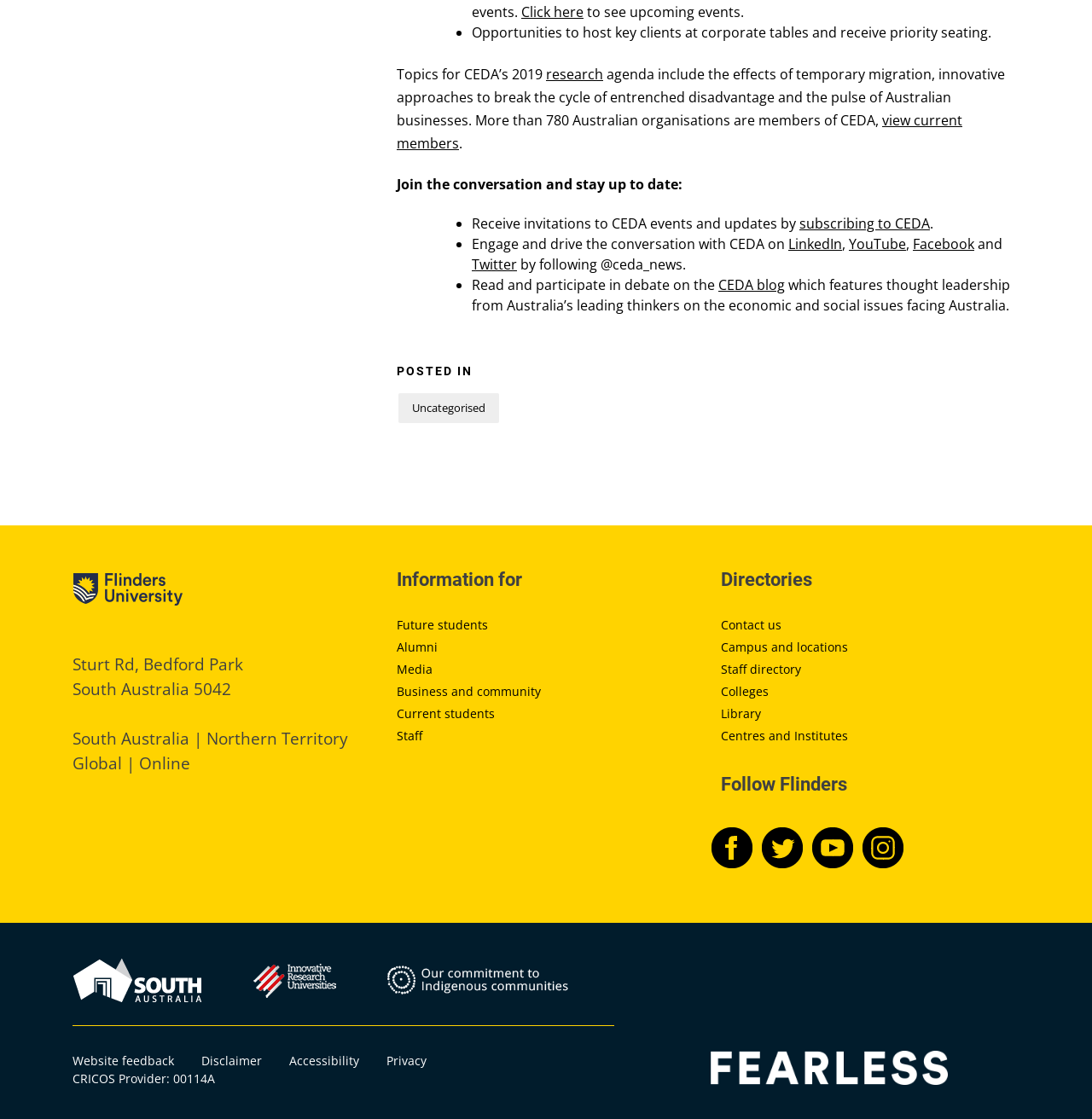Highlight the bounding box coordinates of the region I should click on to meet the following instruction: "Click here to see upcoming events".

[0.477, 0.002, 0.534, 0.019]